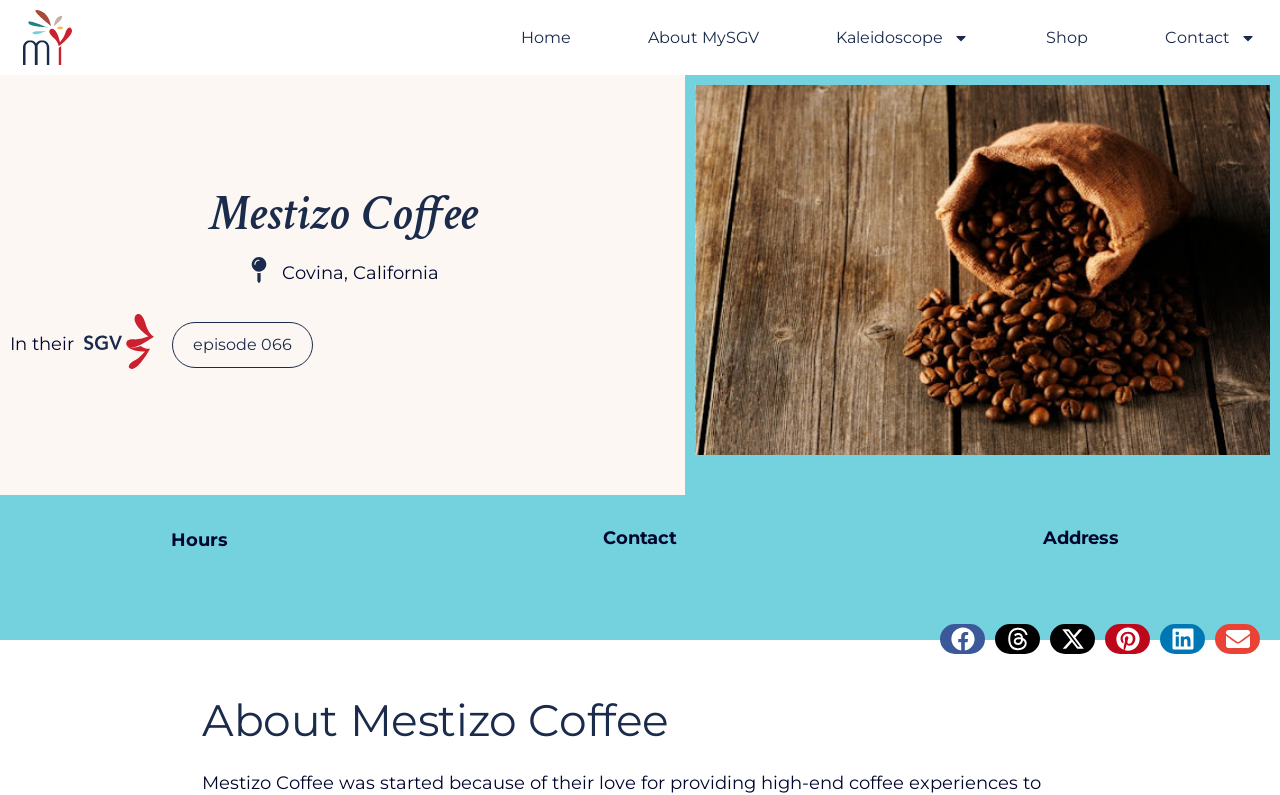What is the purpose of the buttons at the bottom of the webpage?
Answer the question with a thorough and detailed explanation.

The buttons at the bottom of the webpage have images of various social media platforms, such as Facebook, Twitter, and LinkedIn, and are likely used to share content from the webpage on these platforms.